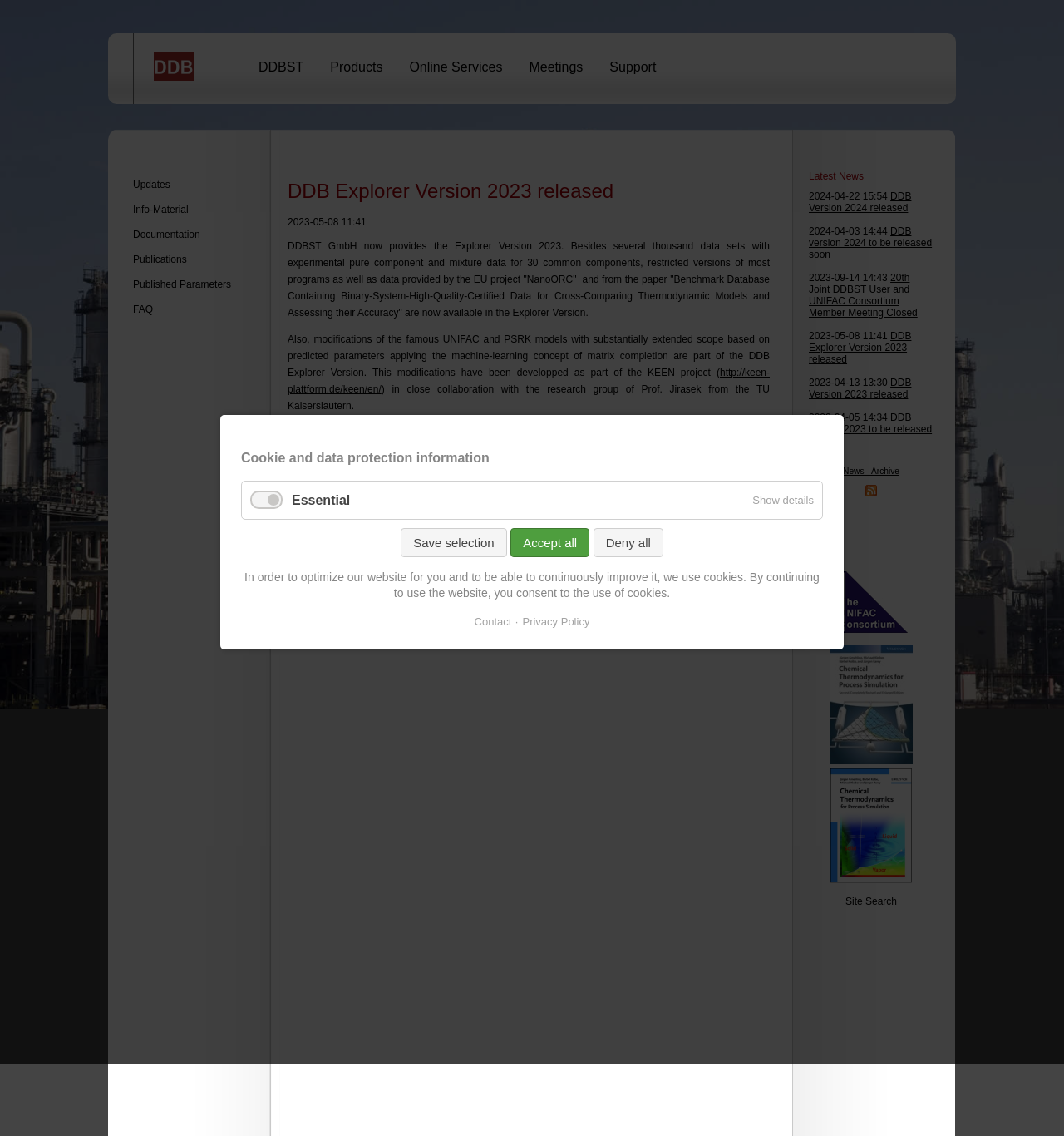What is the main heading displayed on the webpage? Please provide the text.

DDB Explorer Version 2023 released